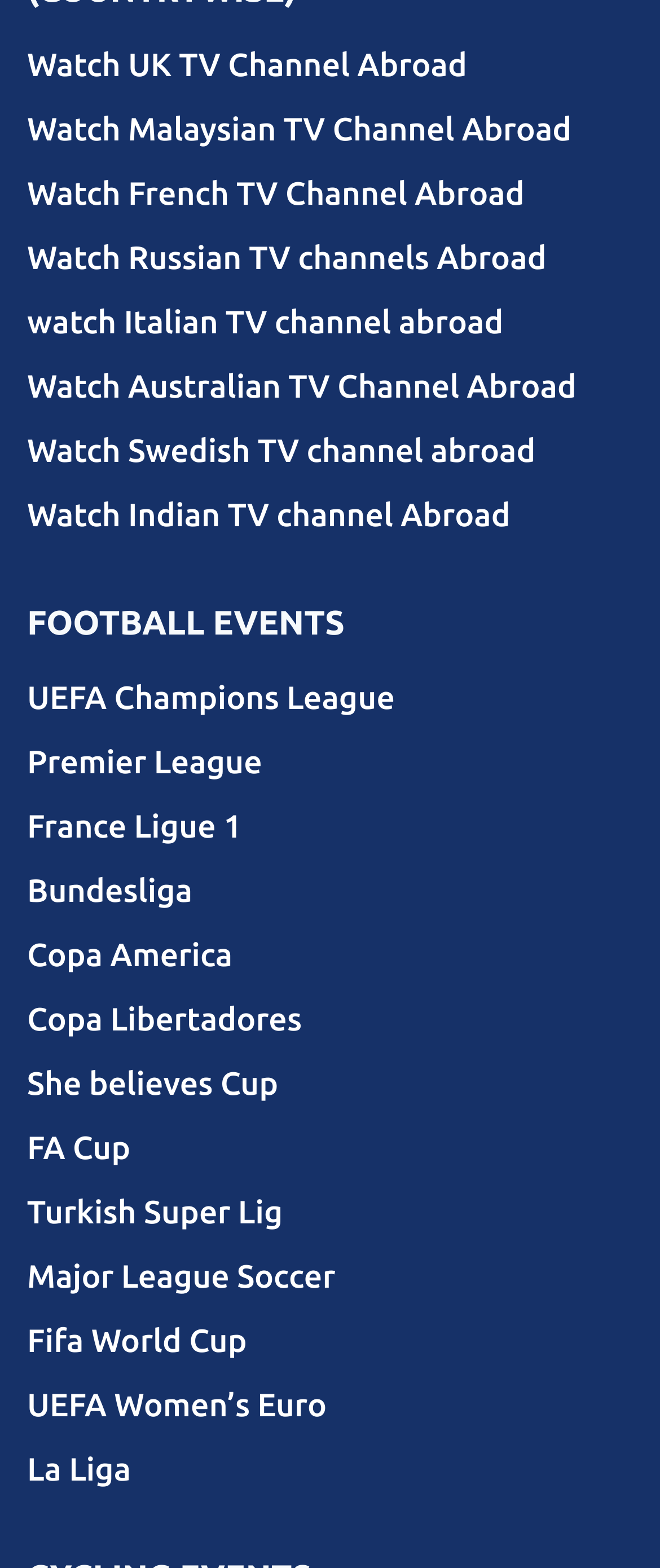Please specify the bounding box coordinates of the area that should be clicked to accomplish the following instruction: "Watch Indian TV channel Abroad". The coordinates should consist of four float numbers between 0 and 1, i.e., [left, top, right, bottom].

[0.041, 0.308, 0.959, 0.349]